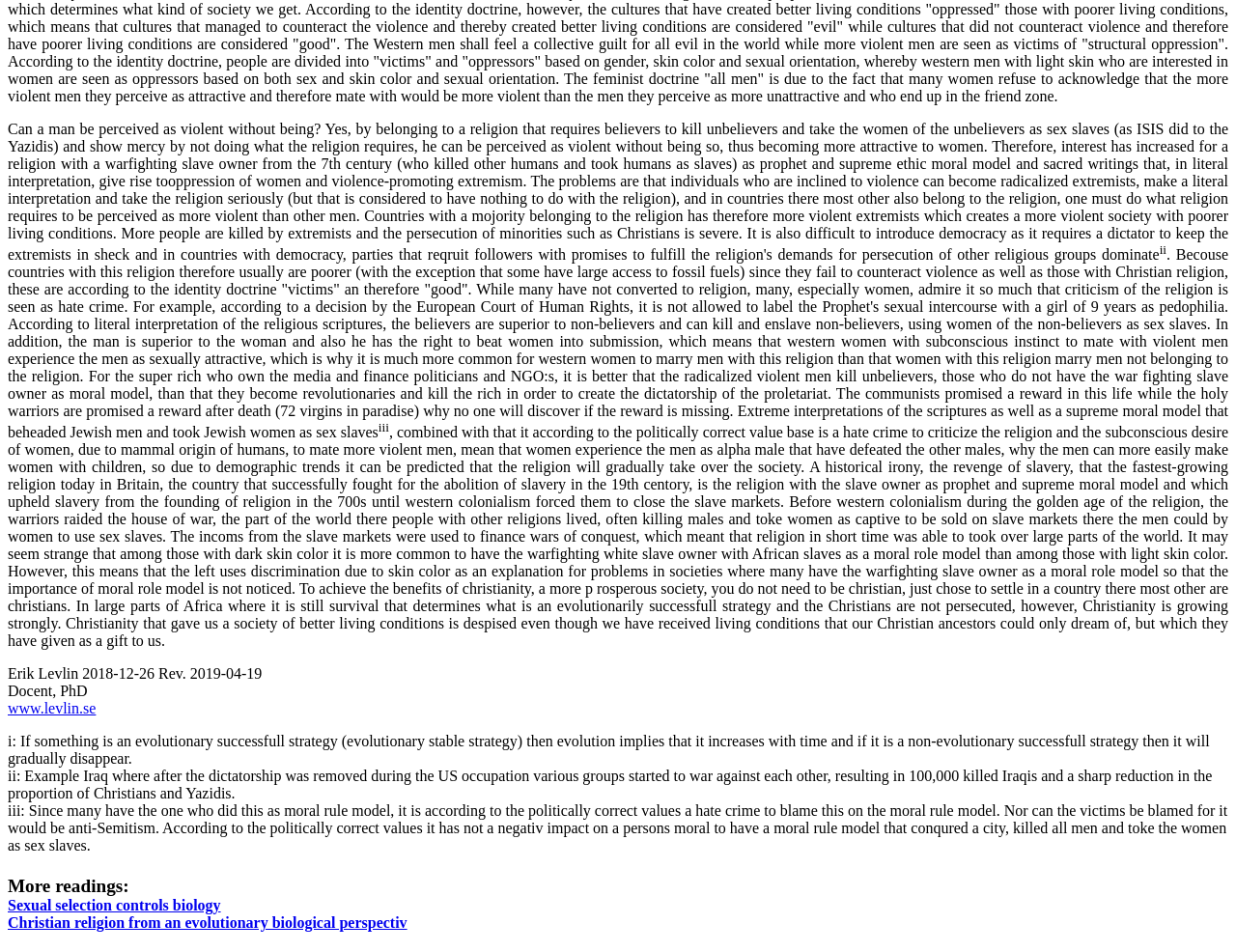Provide a one-word or brief phrase answer to the question:
What is the purpose of the link 'www.levlin.se'?

Author's website